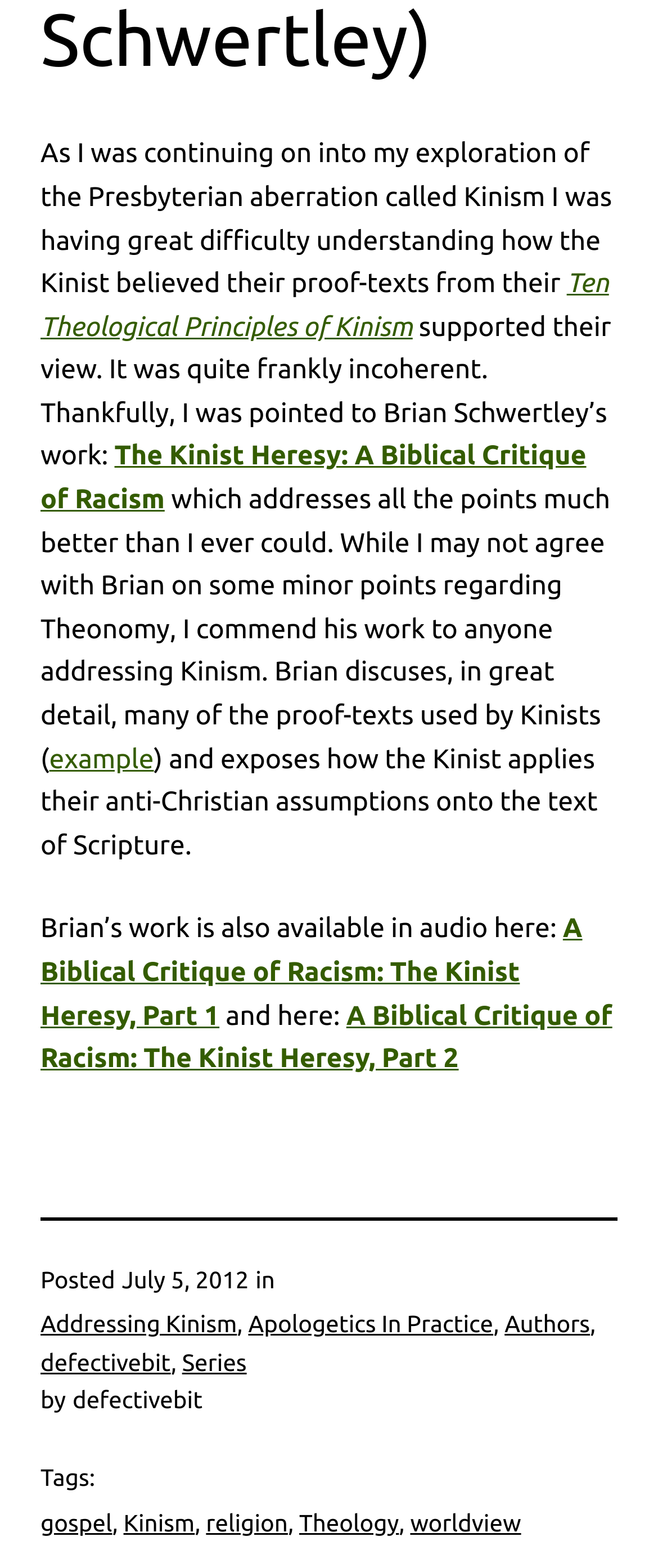Identify the bounding box coordinates for the UI element described as follows: Apologetics In Practice. Use the format (top-left x, top-left y, bottom-right x, bottom-right y) and ensure all values are floating point numbers between 0 and 1.

[0.377, 0.836, 0.75, 0.853]